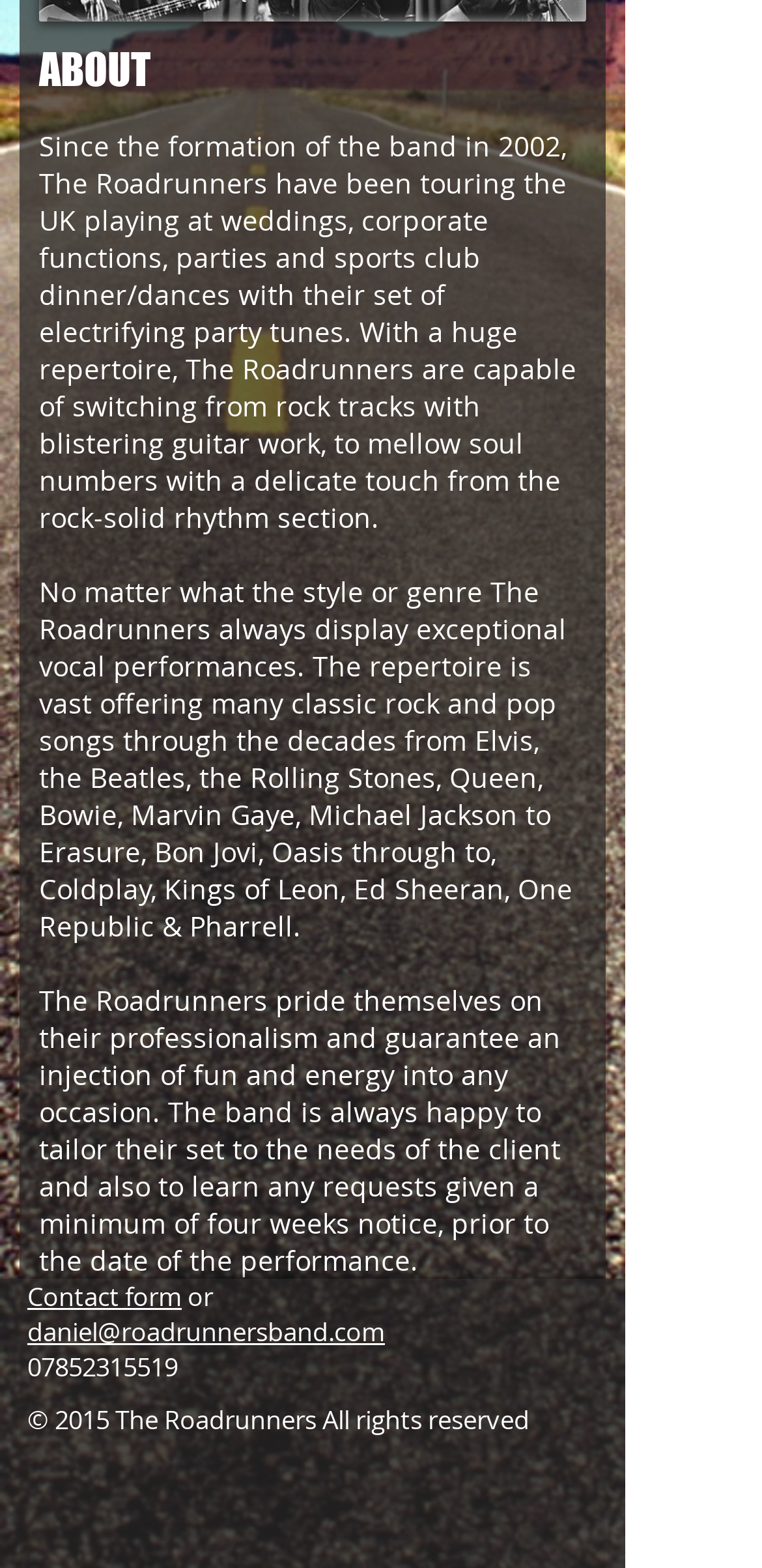From the webpage screenshot, identify the region described by Contact form. Provide the bounding box coordinates as (top-left x, top-left y, bottom-right x, bottom-right y), with each value being a floating point number between 0 and 1.

[0.036, 0.815, 0.238, 0.838]